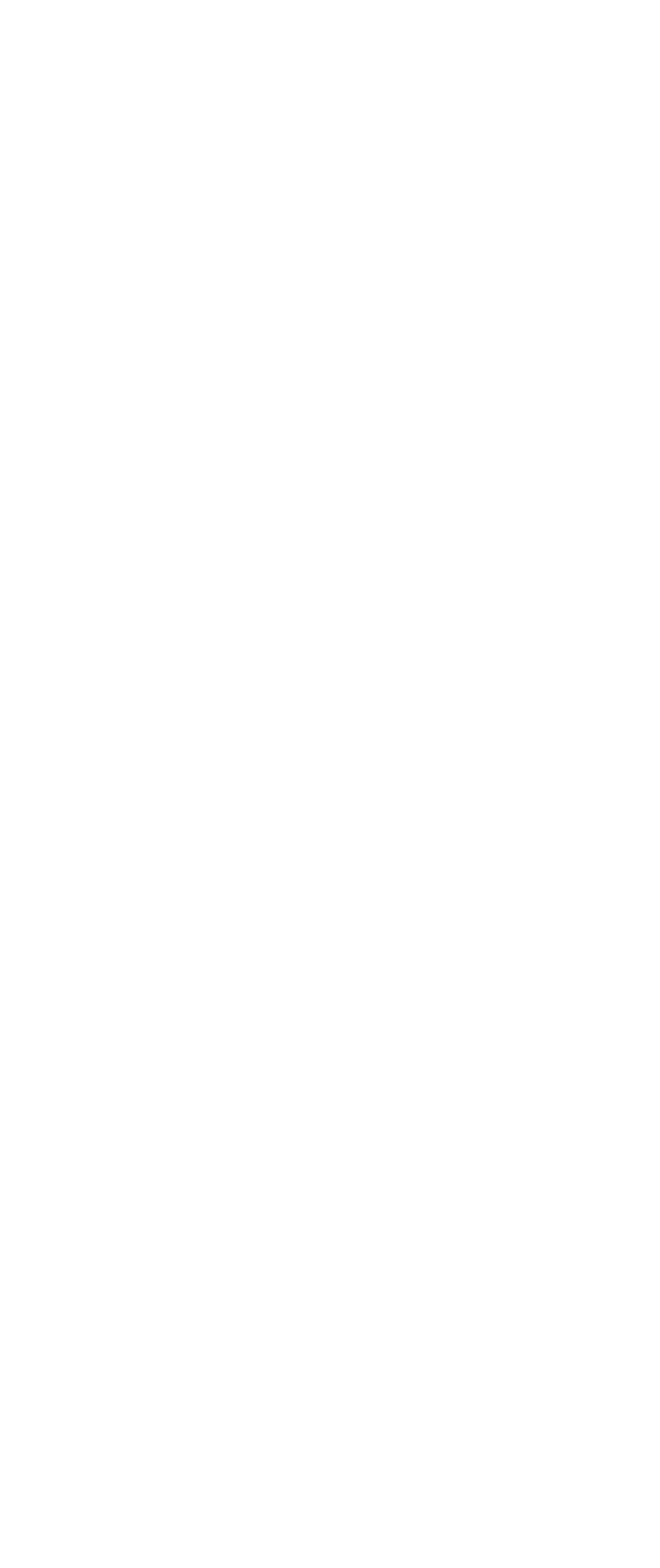Give a concise answer of one word or phrase to the question: 
What is the purpose of the link 'Proudly powered by WordPress'?

Indicating the website platform